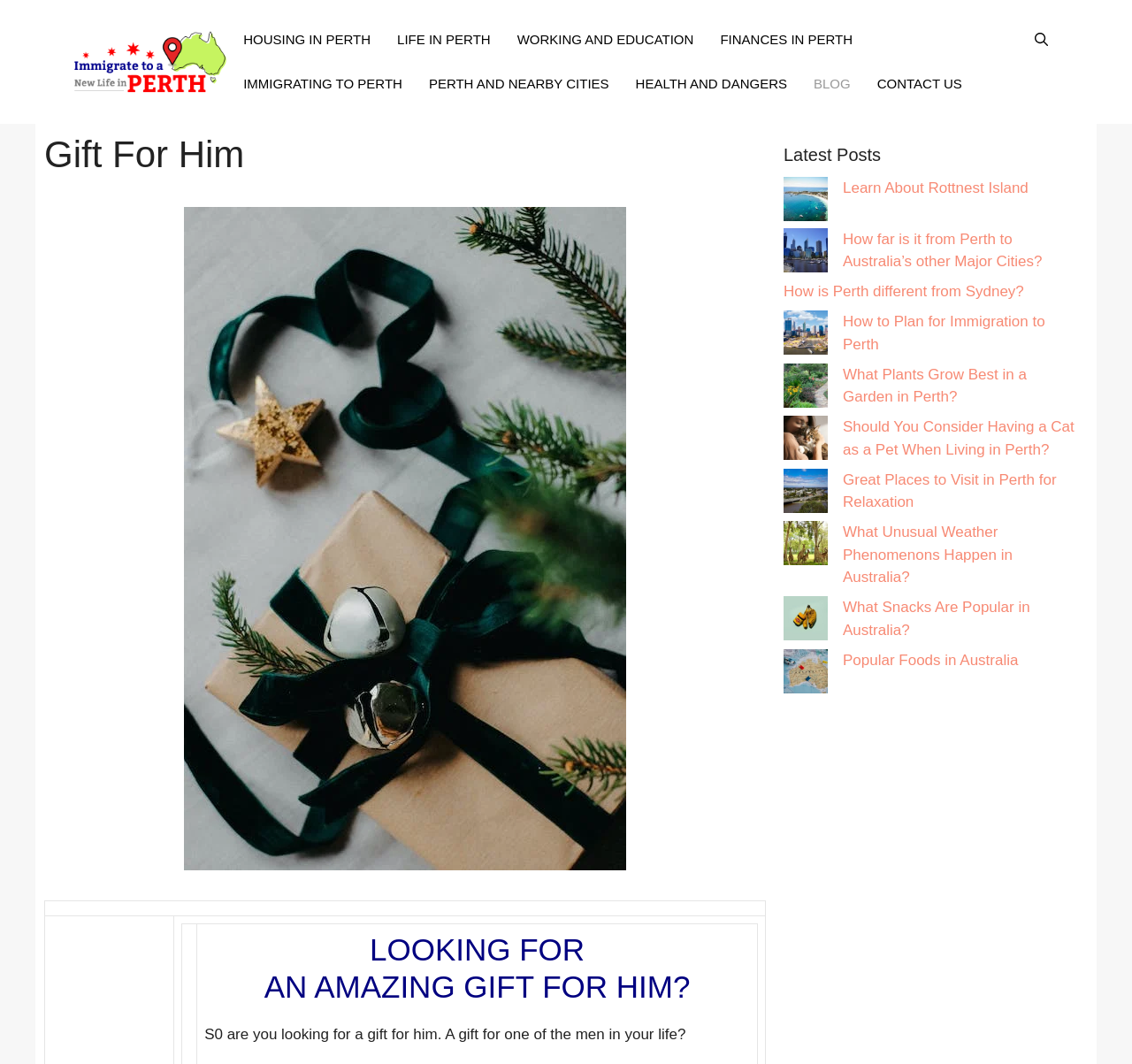Identify the bounding box for the UI element specified in this description: "Contact Us". The coordinates must be four float numbers between 0 and 1, formatted as [left, top, right, bottom].

[0.763, 0.058, 0.862, 0.1]